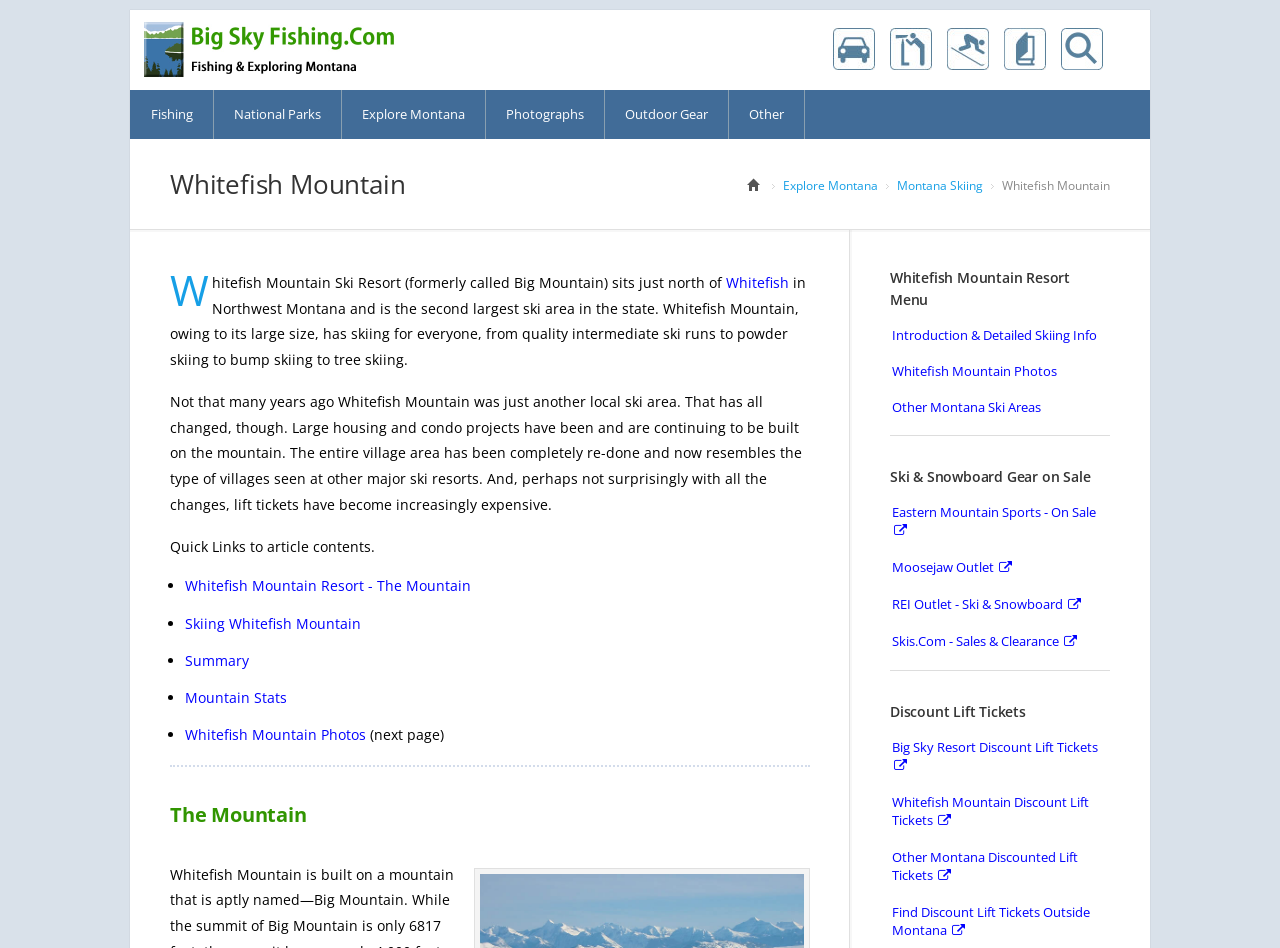Please find the bounding box coordinates of the section that needs to be clicked to achieve this instruction: "Get Whitefish Mountain Discount Lift Tickets".

[0.695, 0.827, 0.867, 0.885]